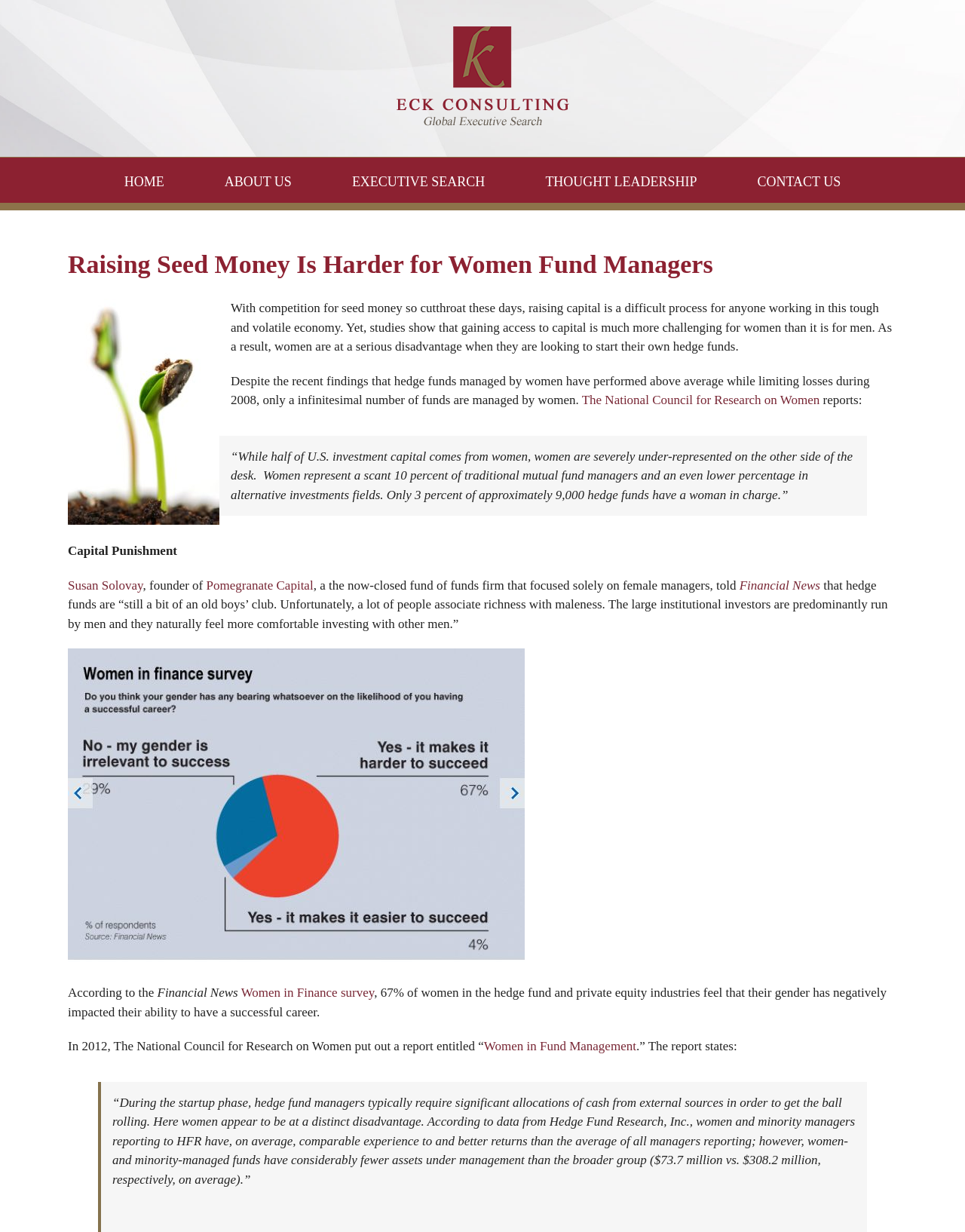Give the bounding box coordinates for the element described by: "alt="ECK Consulting Logo"".

[0.336, 0.019, 0.664, 0.108]